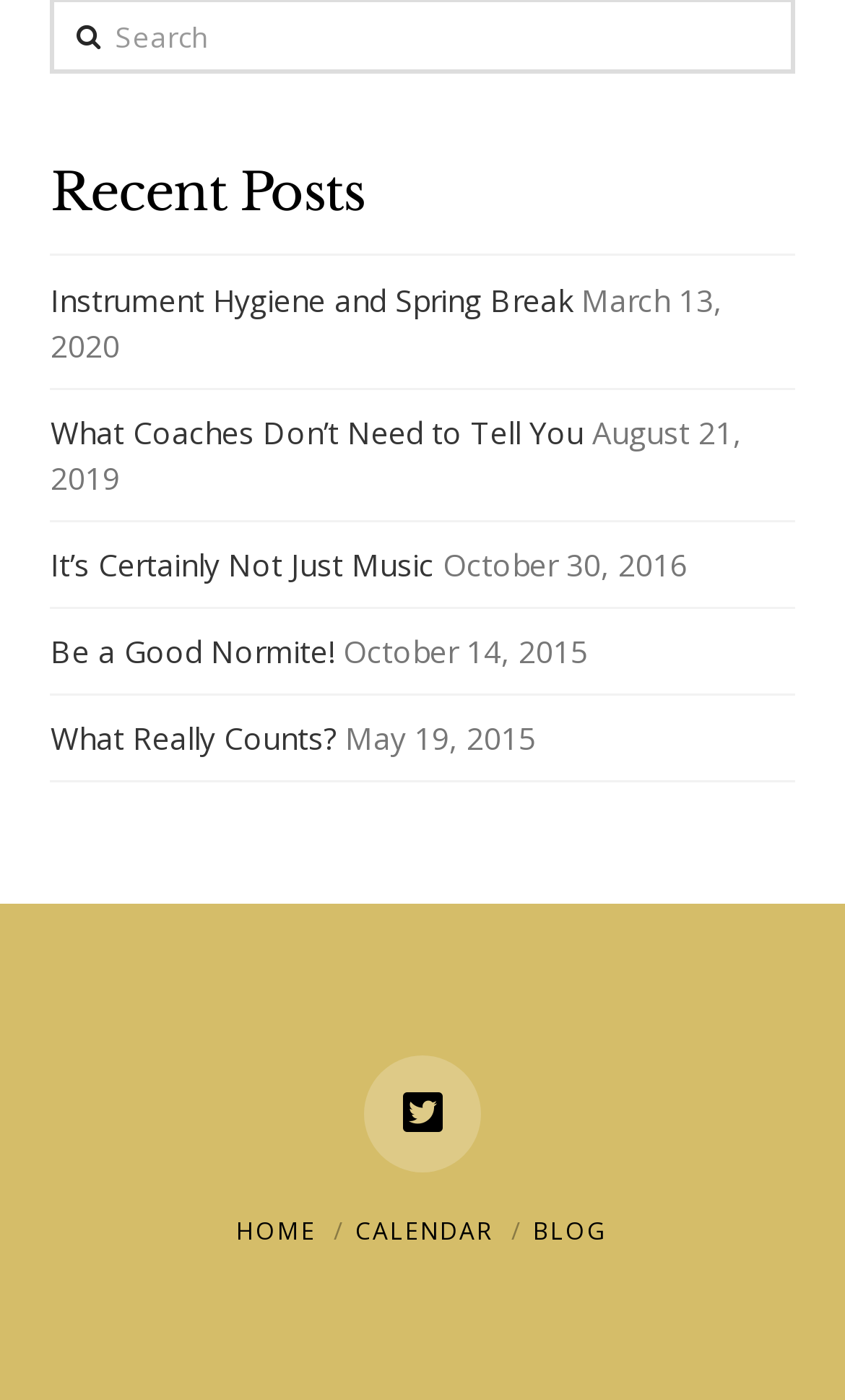Bounding box coordinates are specified in the format (top-left x, top-left y, bottom-right x, bottom-right y). All values are floating point numbers bounded between 0 and 1. Please provide the bounding box coordinate of the region this sentence describes: title="Twitter"

[0.431, 0.755, 0.569, 0.838]